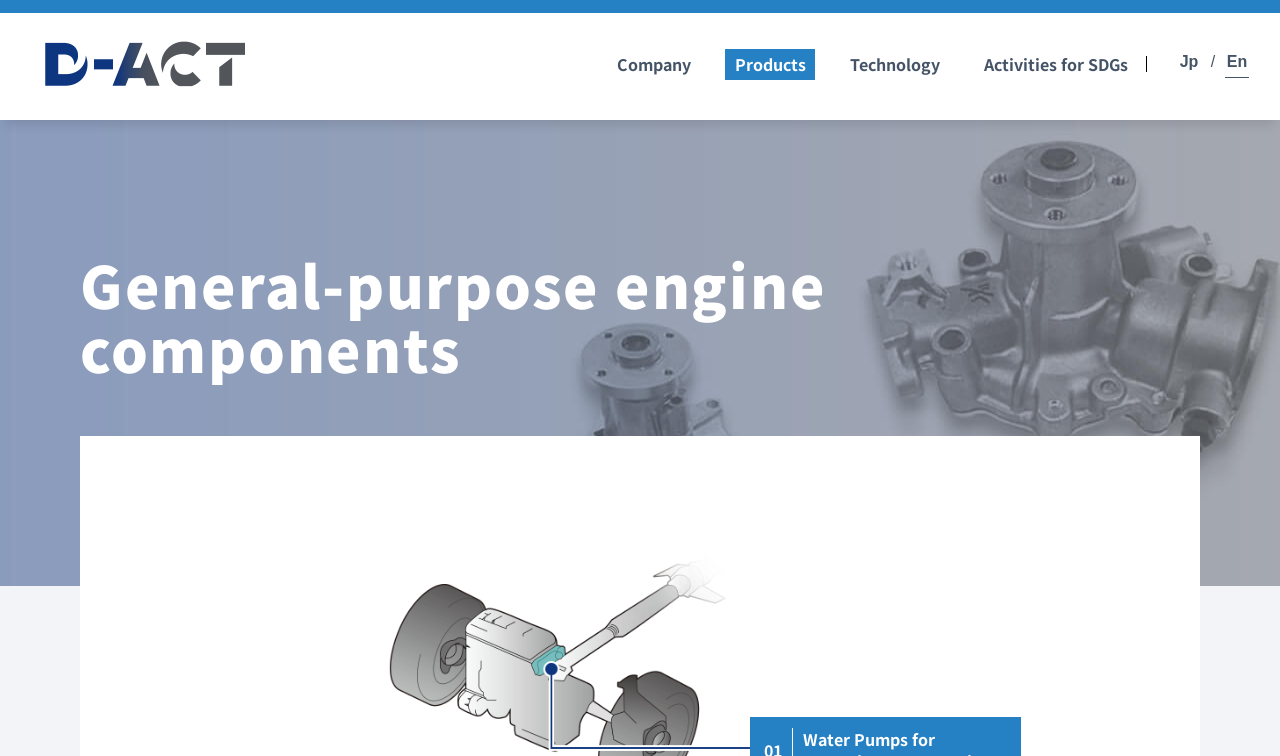Can you give a comprehensive explanation to the question given the content of the image?
What is the category of the current page?

I looked at the navigation links at the top of the webpage and found that the current page is under the 'Products' category, as indicated by the link 'Products'.